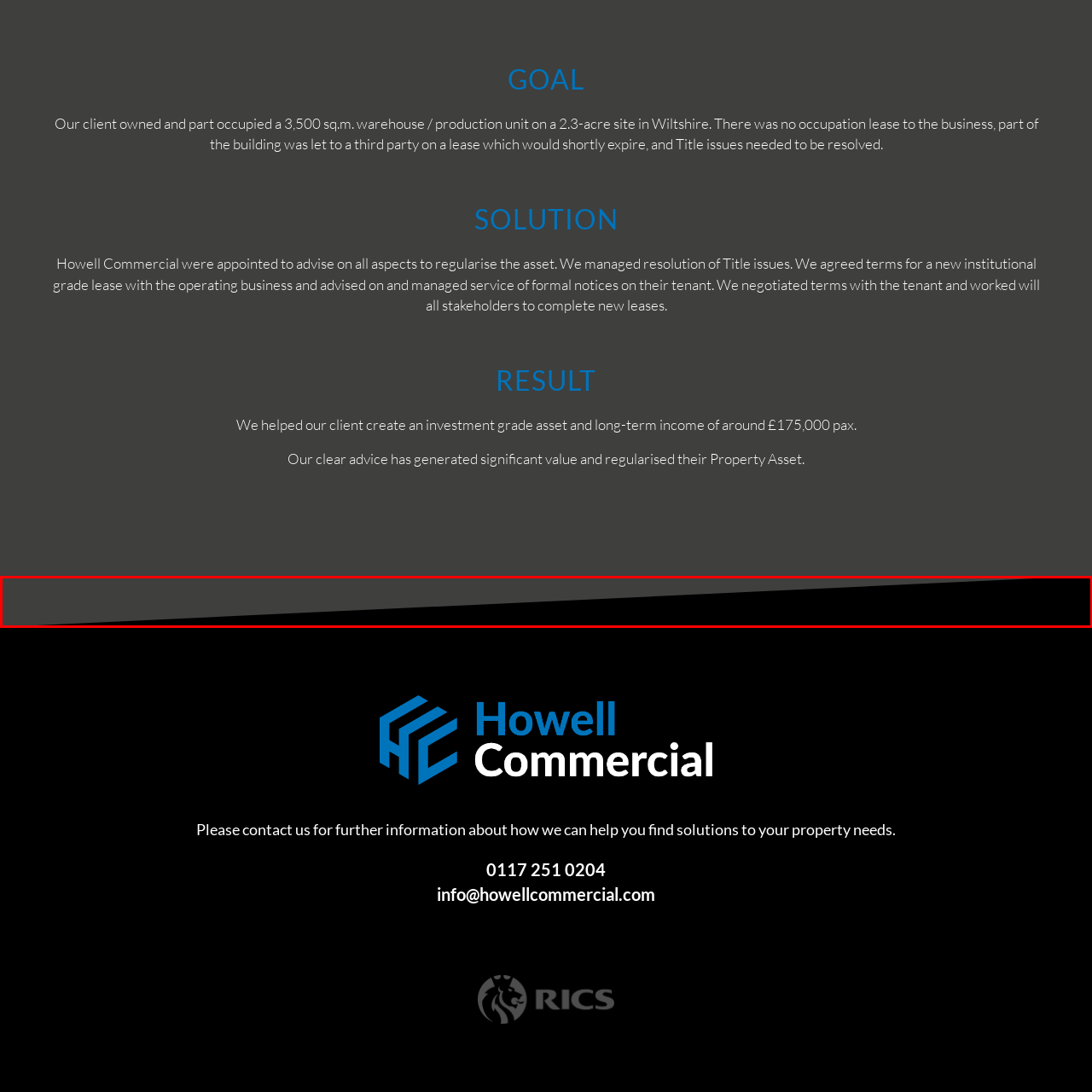Check the picture within the red bounding box and provide a brief answer using one word or phrase: What type of property is being described in the context?

Warehouse and production unit